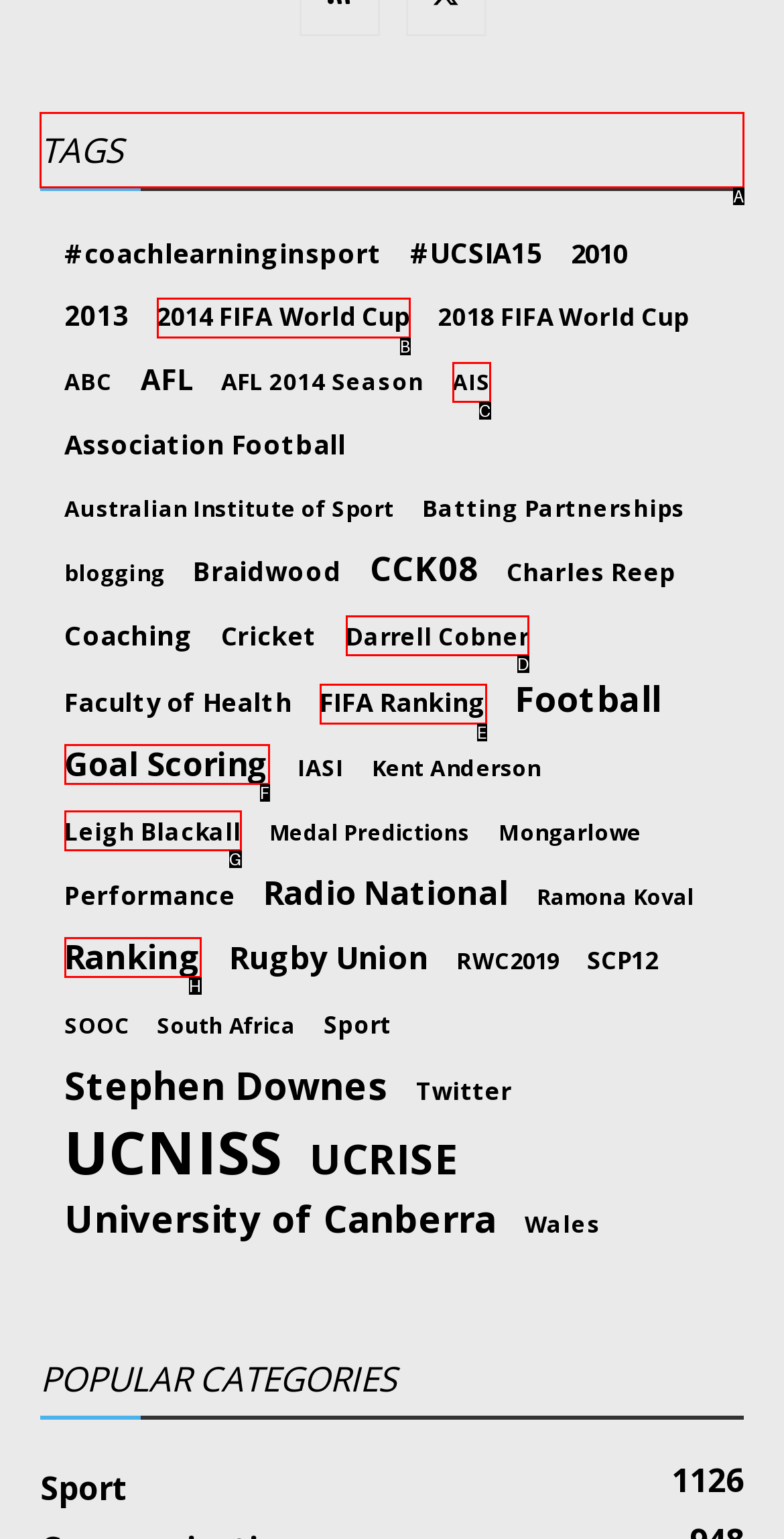Tell me the letter of the UI element I should click to accomplish the task: Click on the 'TAGS' heading based on the choices provided in the screenshot.

A